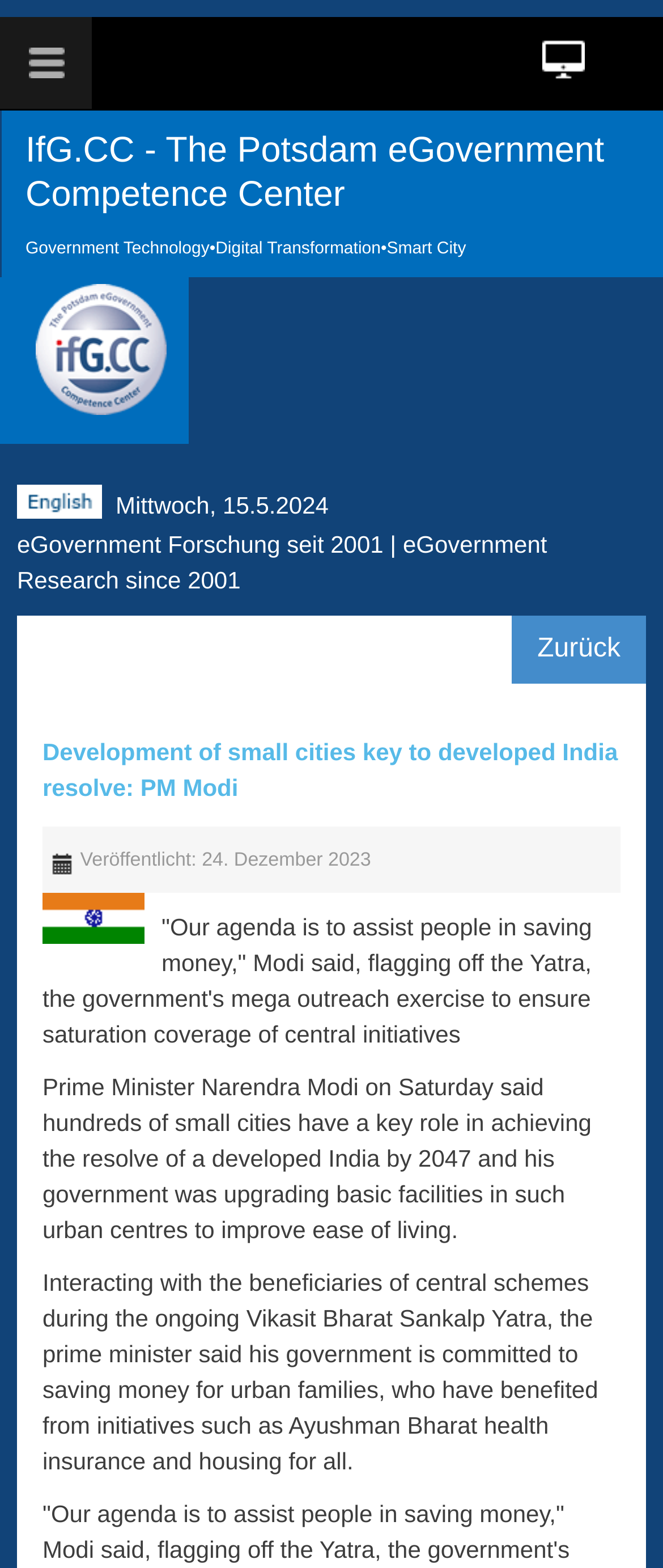Please provide a one-word or phrase answer to the question: 
What is the date of publication of the article?

24. Dezember 2023